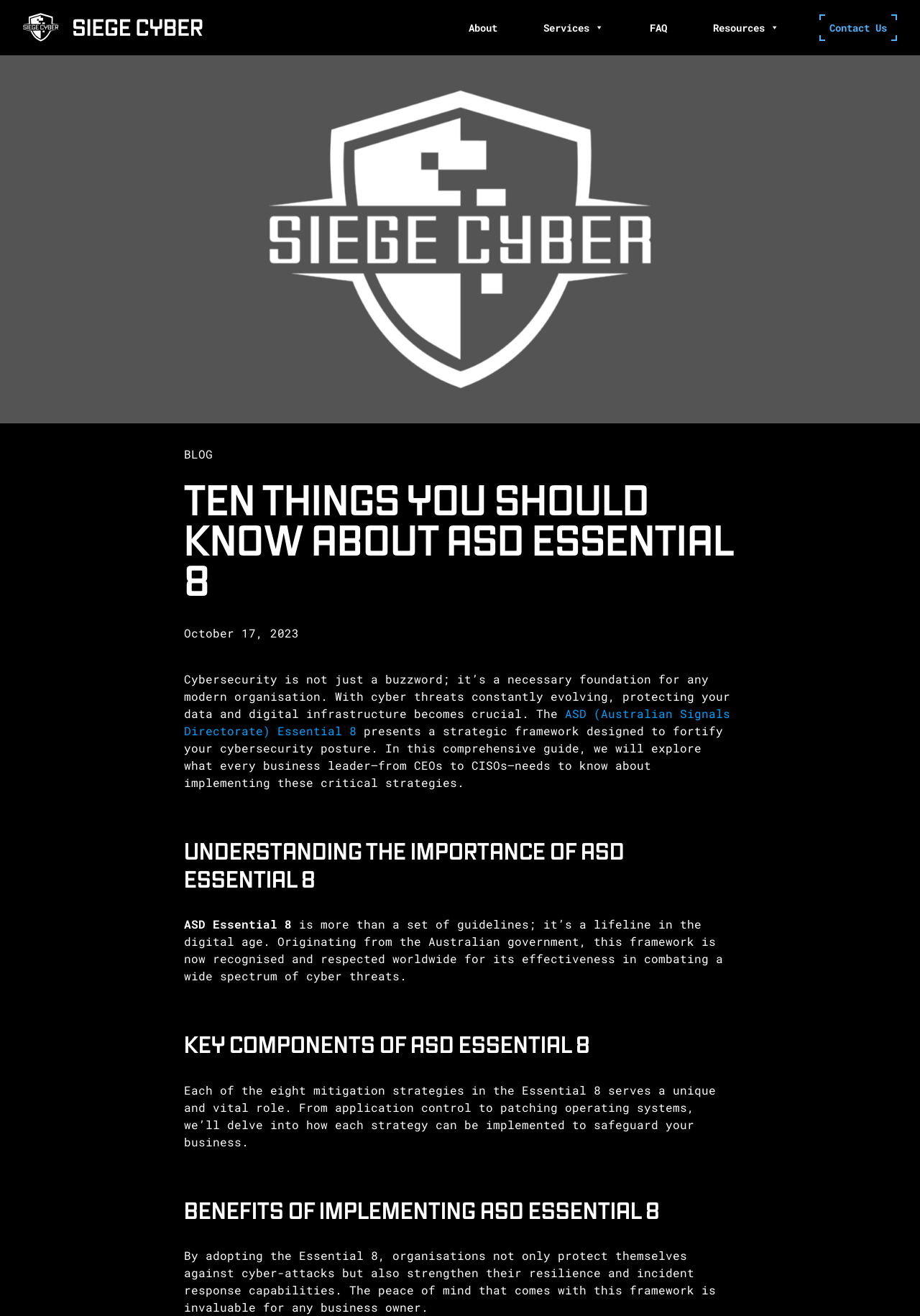Provide the bounding box coordinates of the HTML element this sentence describes: "parent_node: About". The bounding box coordinates consist of four float numbers between 0 and 1, i.e., [left, top, right, bottom].

[0.025, 0.01, 0.22, 0.032]